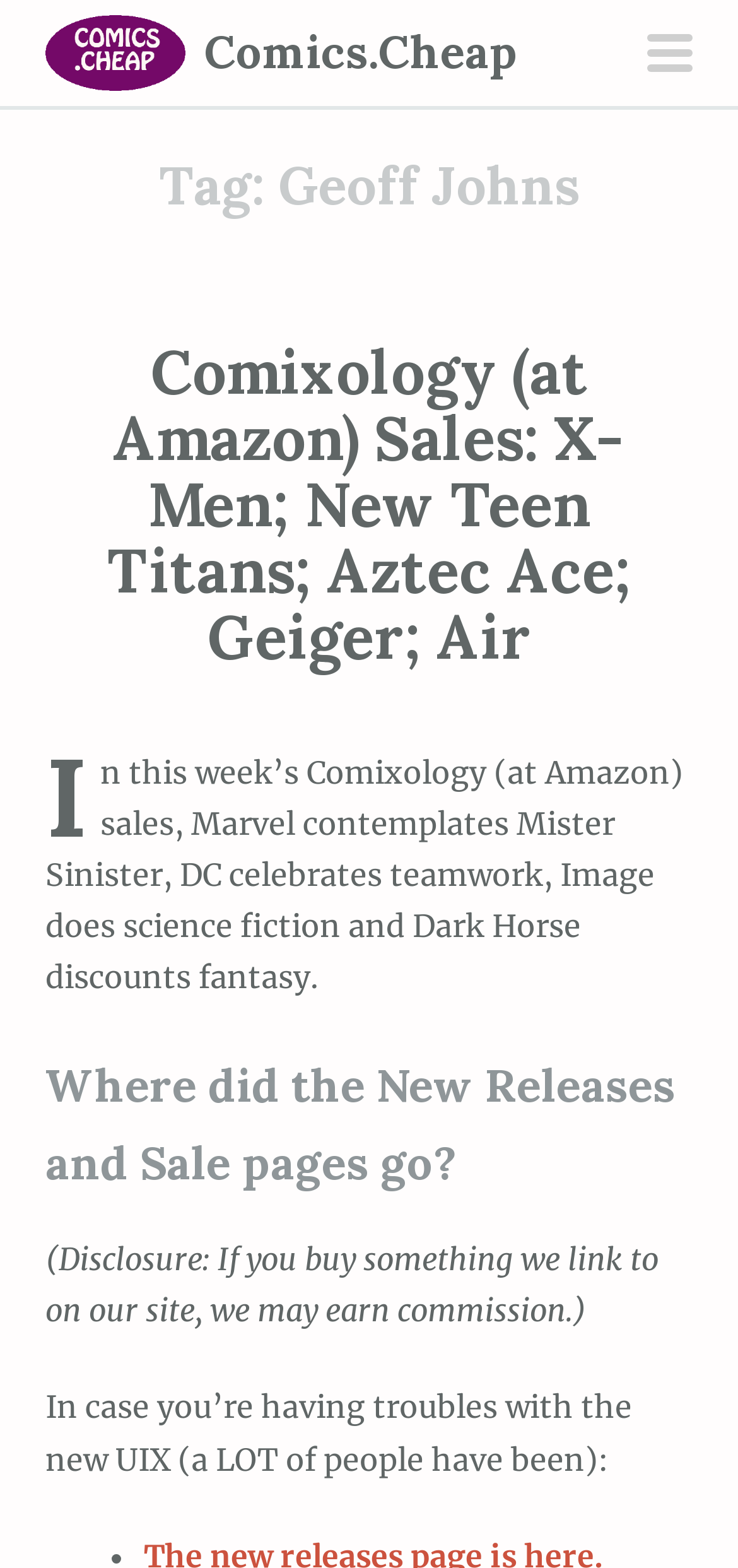Respond with a single word or phrase for the following question: 
What is the name of the website?

Comics.Cheap